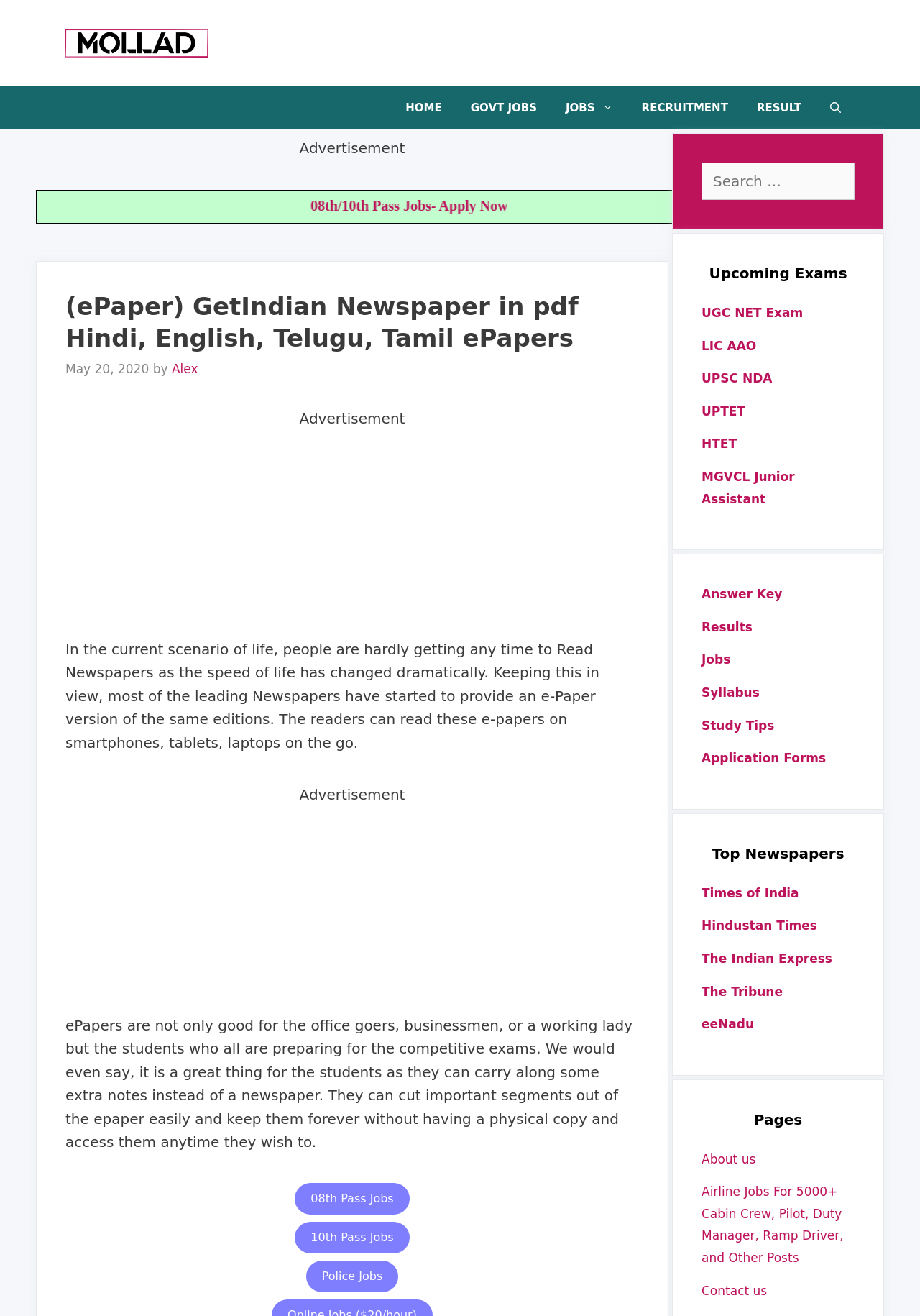Your task is to find and give the main heading text of the webpage.

(ePaper) GetIndian Newspaper in pdf Hindi, English, Telugu, Tamil ePapers